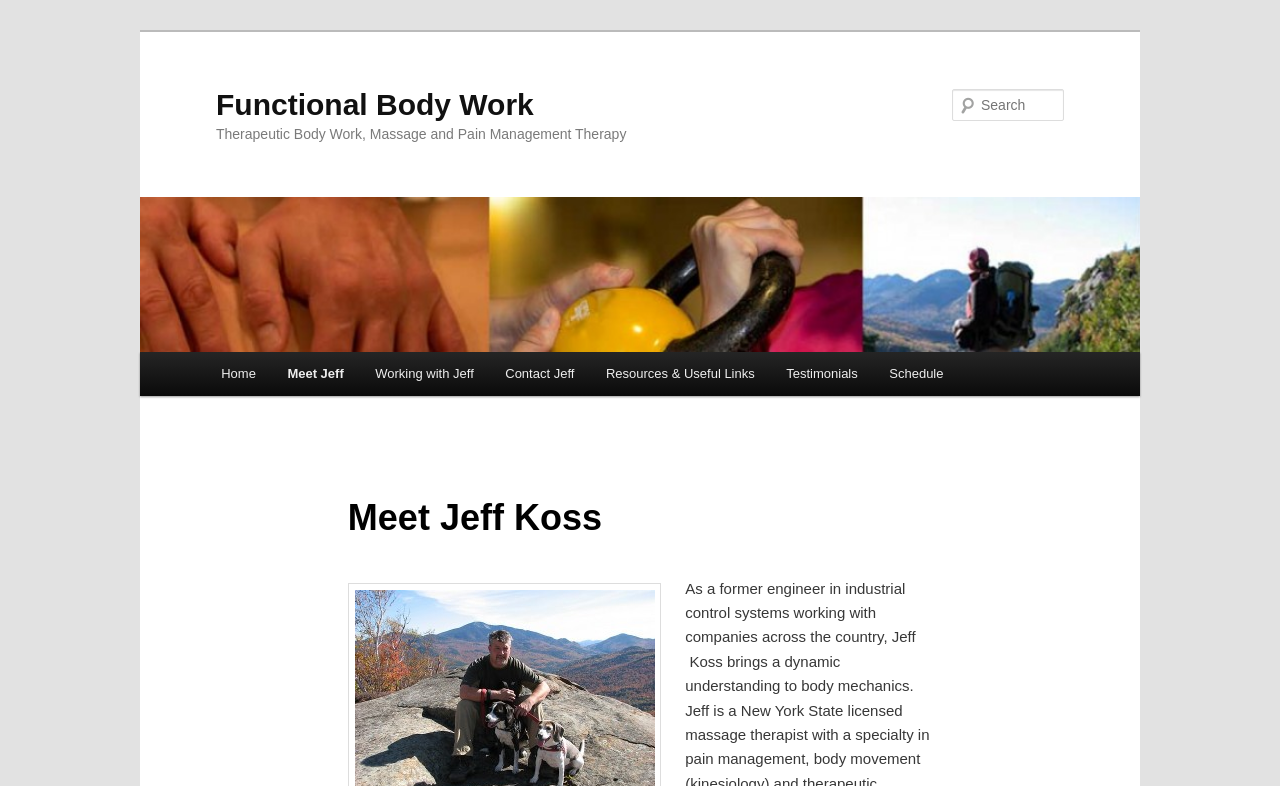From the webpage screenshot, predict the bounding box of the UI element that matches this description: "Working with Jeff".

[0.281, 0.448, 0.382, 0.503]